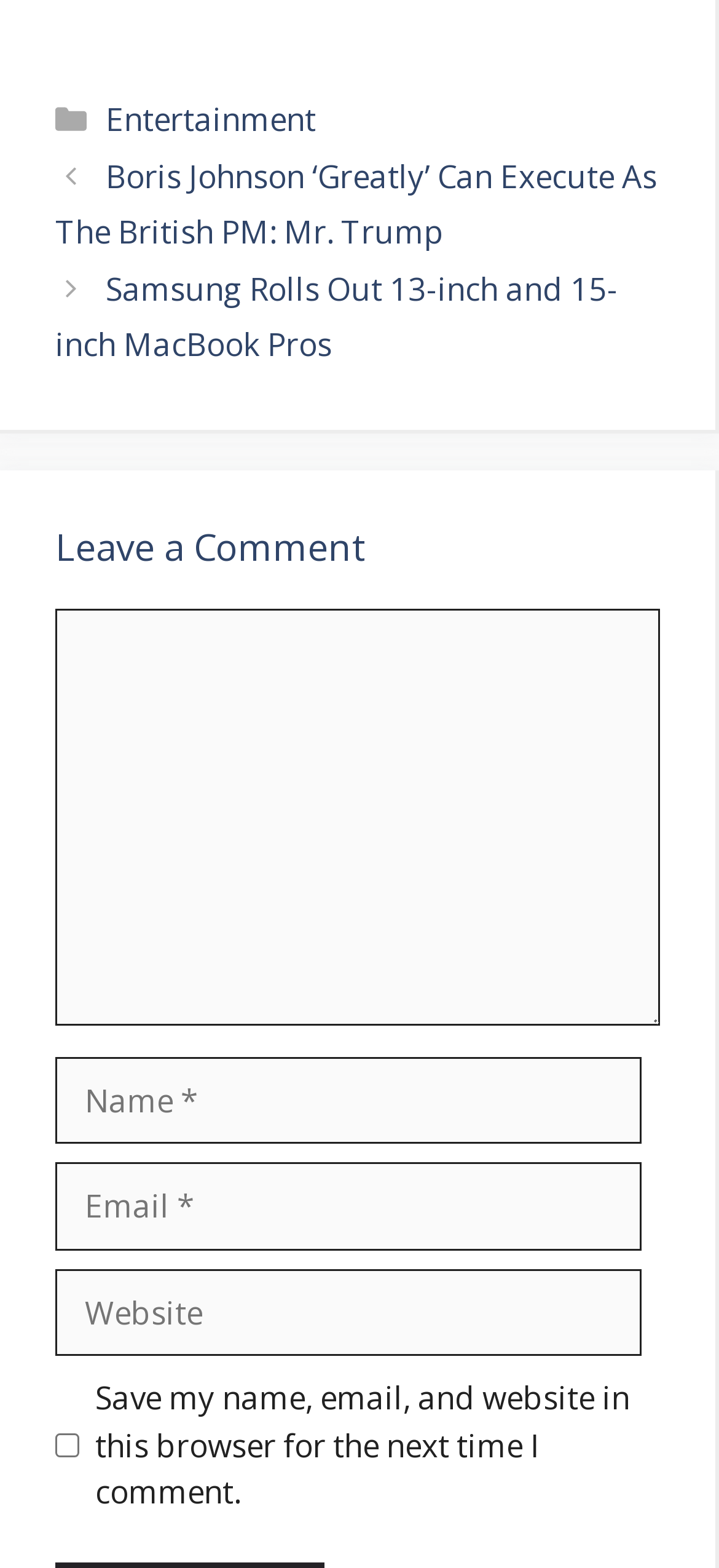How many links are present in the posts section?
Could you please answer the question thoroughly and with as much detail as possible?

In the posts section, I found two links: 'Boris Johnson ‘Greatly’ Can Execute As The British PM: Mr. Trump' and 'Samsung Rolls Out 13-inch and 15-inch MacBook Pros'.